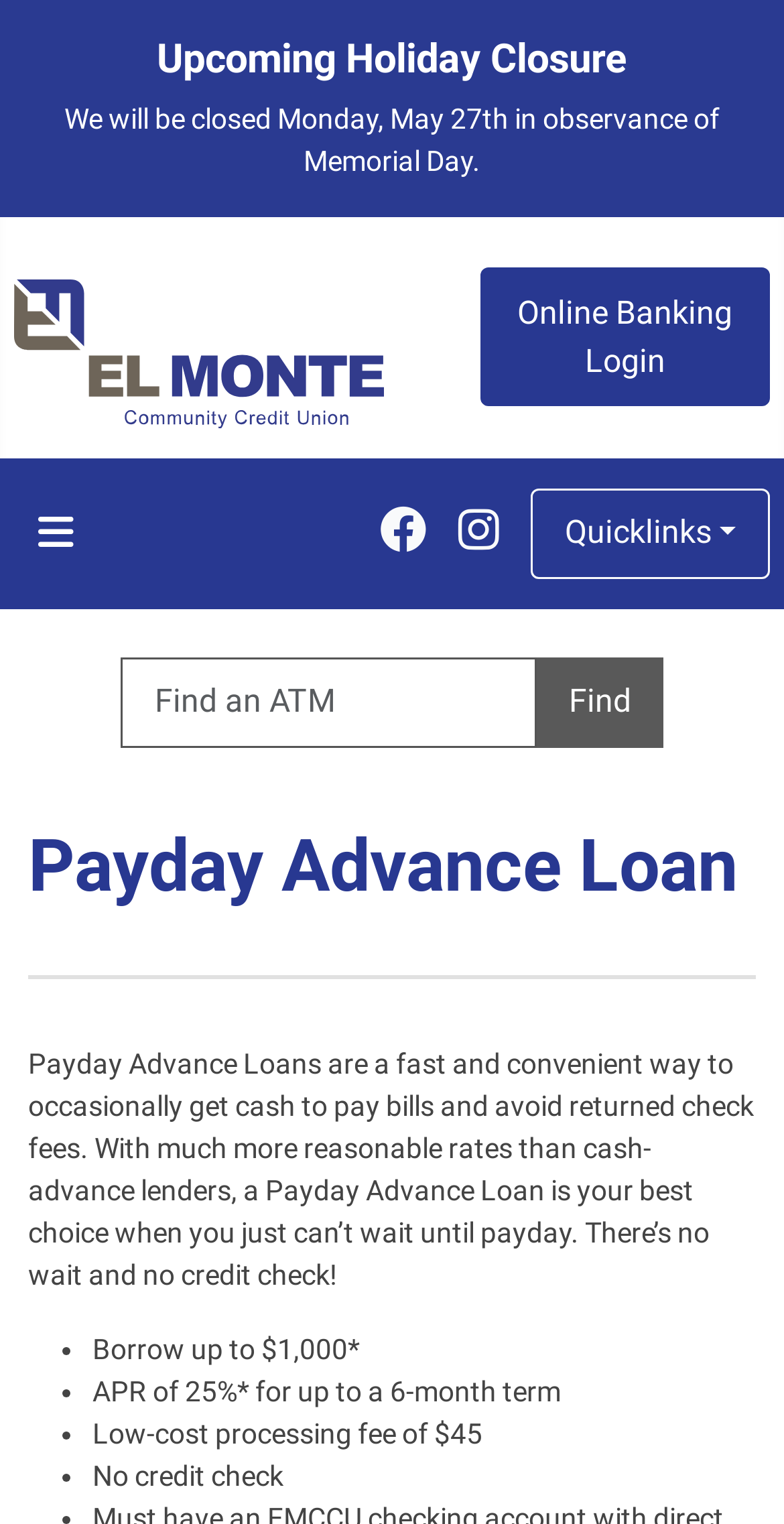Locate the bounding box coordinates of the clickable part needed for the task: "Go to Homepage".

[0.018, 0.183, 0.49, 0.28]